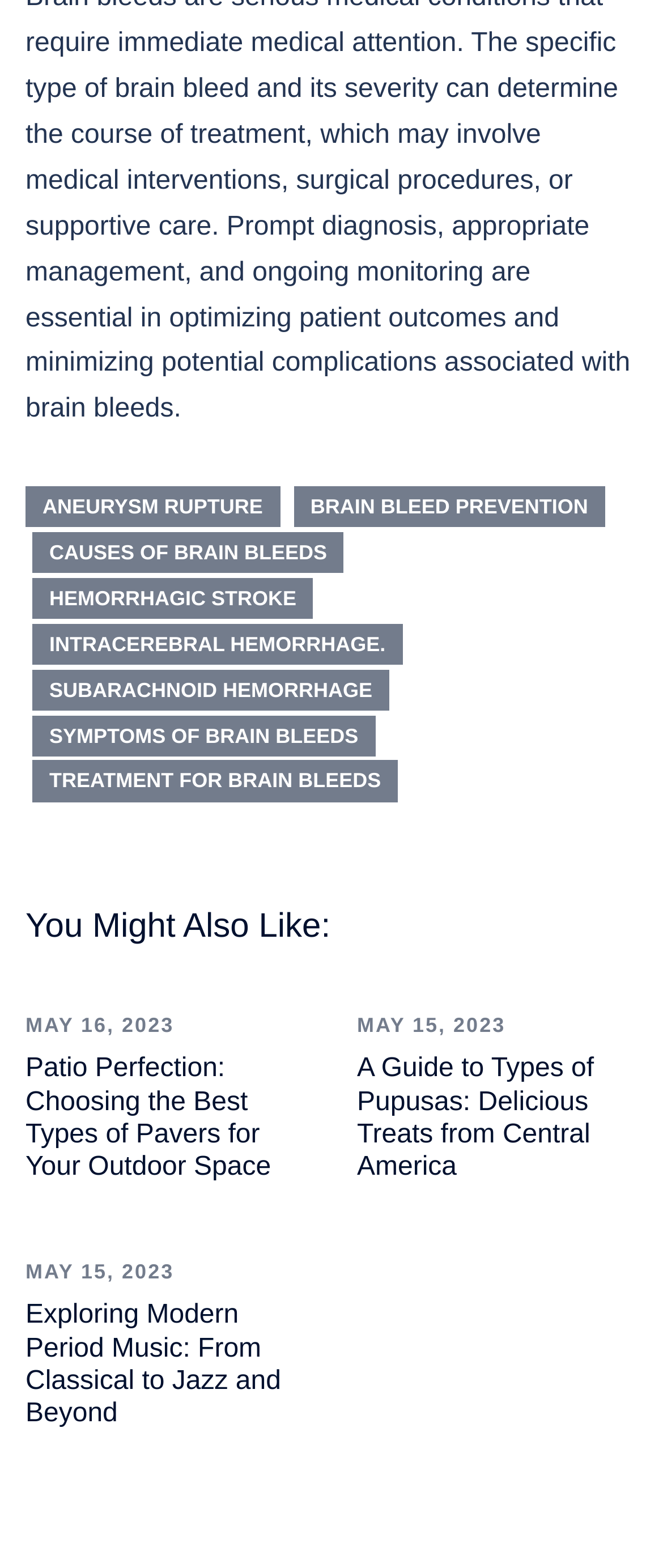Can you specify the bounding box coordinates of the area that needs to be clicked to fulfill the following instruction: "Read Patio Perfection: Choosing the Best Types of Pavers for Your Outdoor Space"?

[0.038, 0.673, 0.409, 0.754]